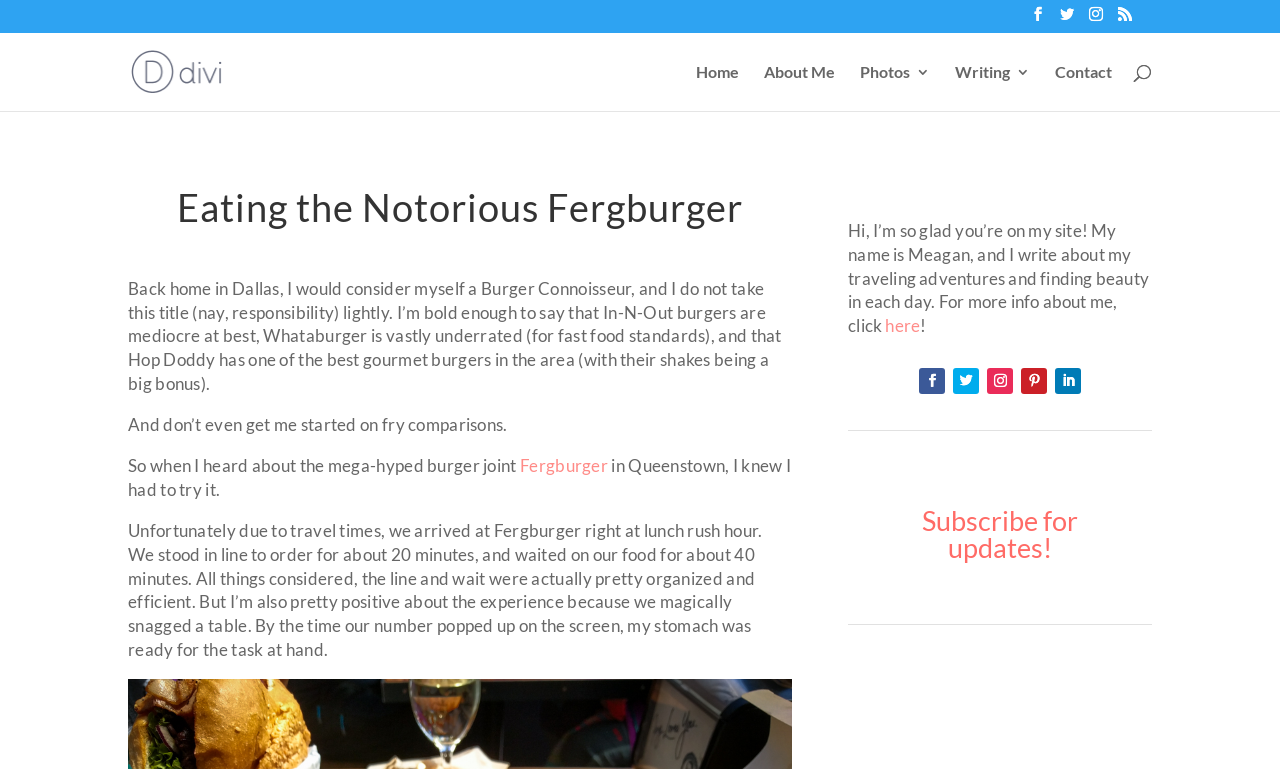Can you provide the bounding box coordinates for the element that should be clicked to implement the instruction: "Search for something"?

[0.157, 0.042, 0.877, 0.044]